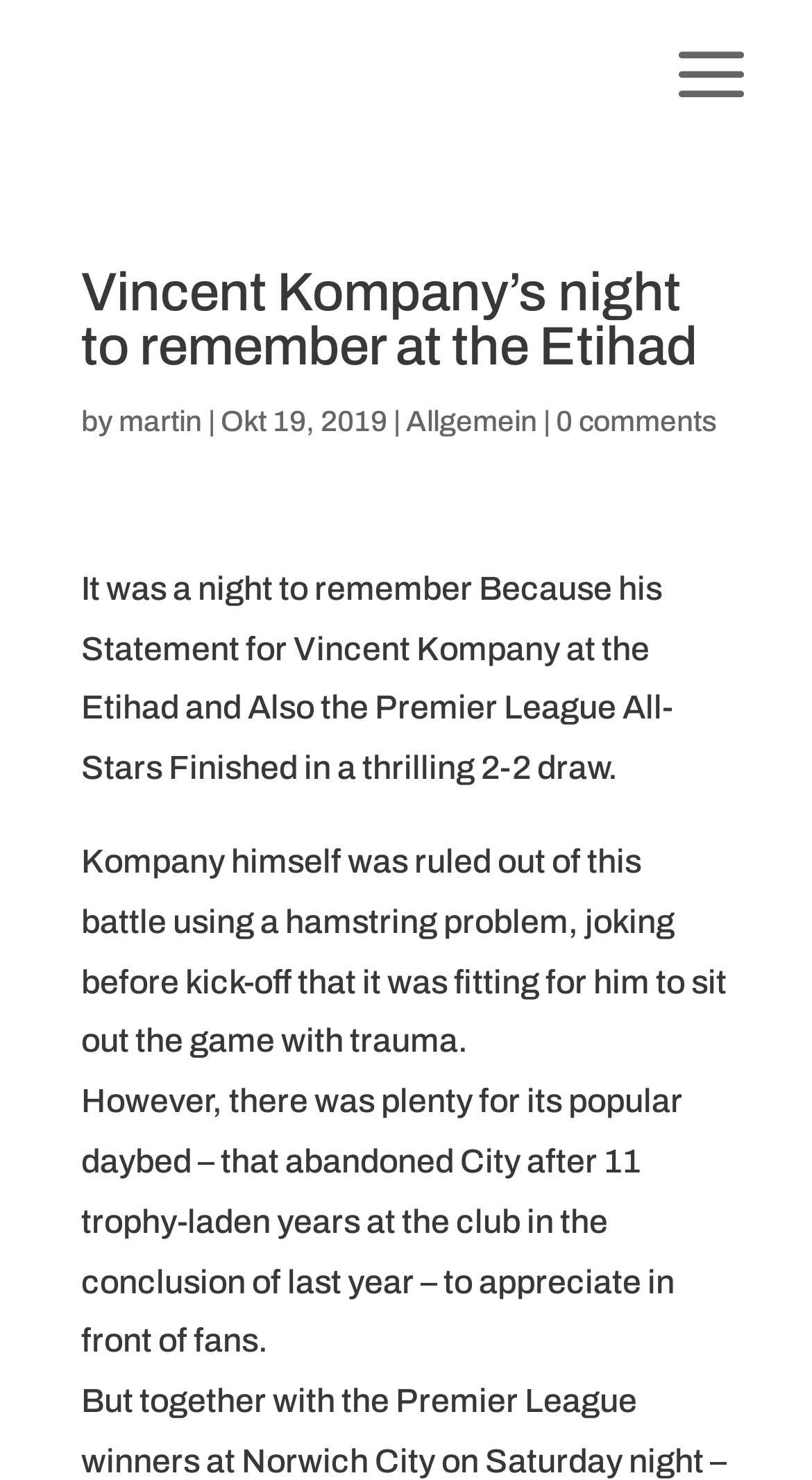Extract the heading text from the webpage.

Vincent Kompany’s night to remember at the Etihad